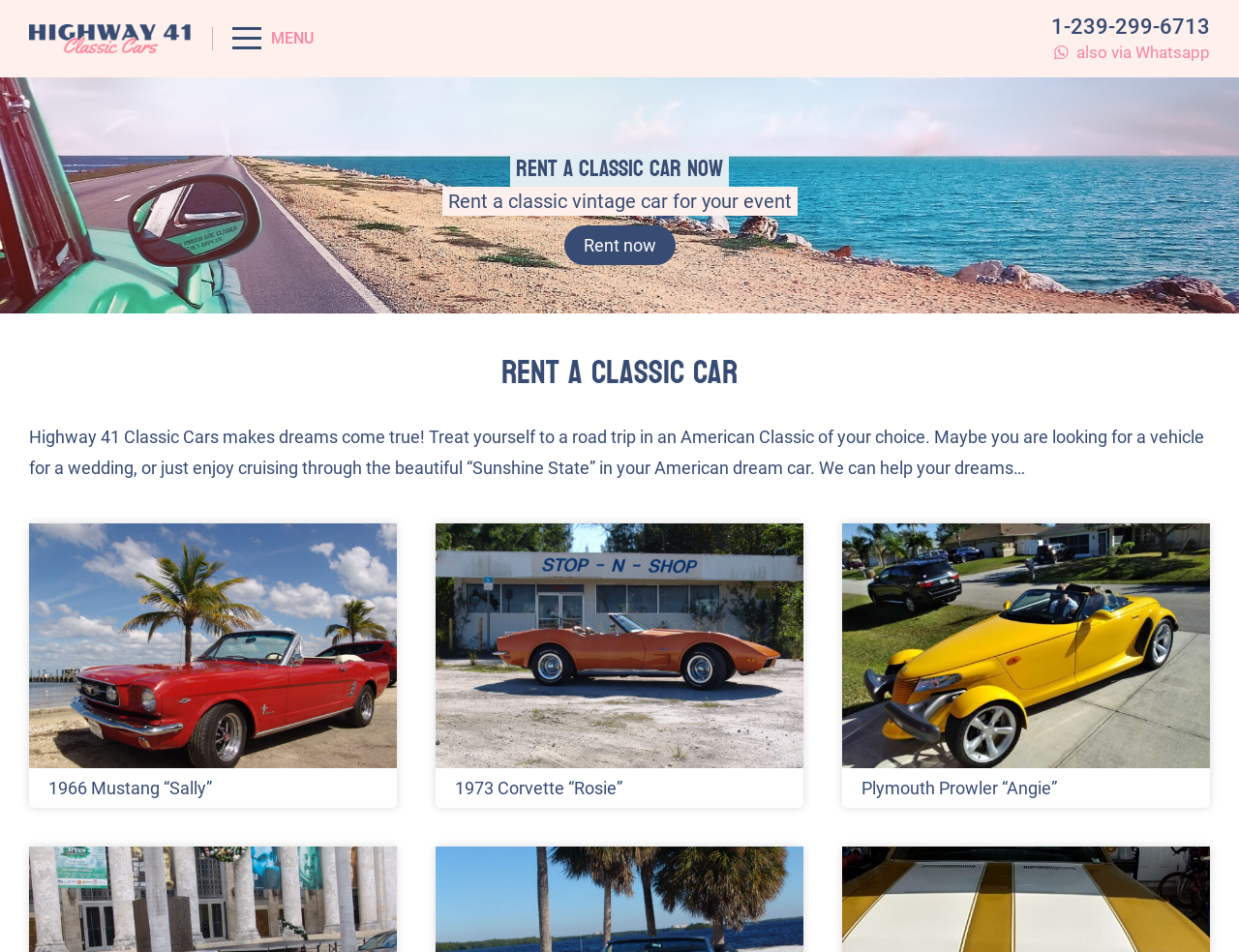What is the name of the classic car rental company?
Give a single word or phrase as your answer by examining the image.

HIGHWAY 41 Classic Cars